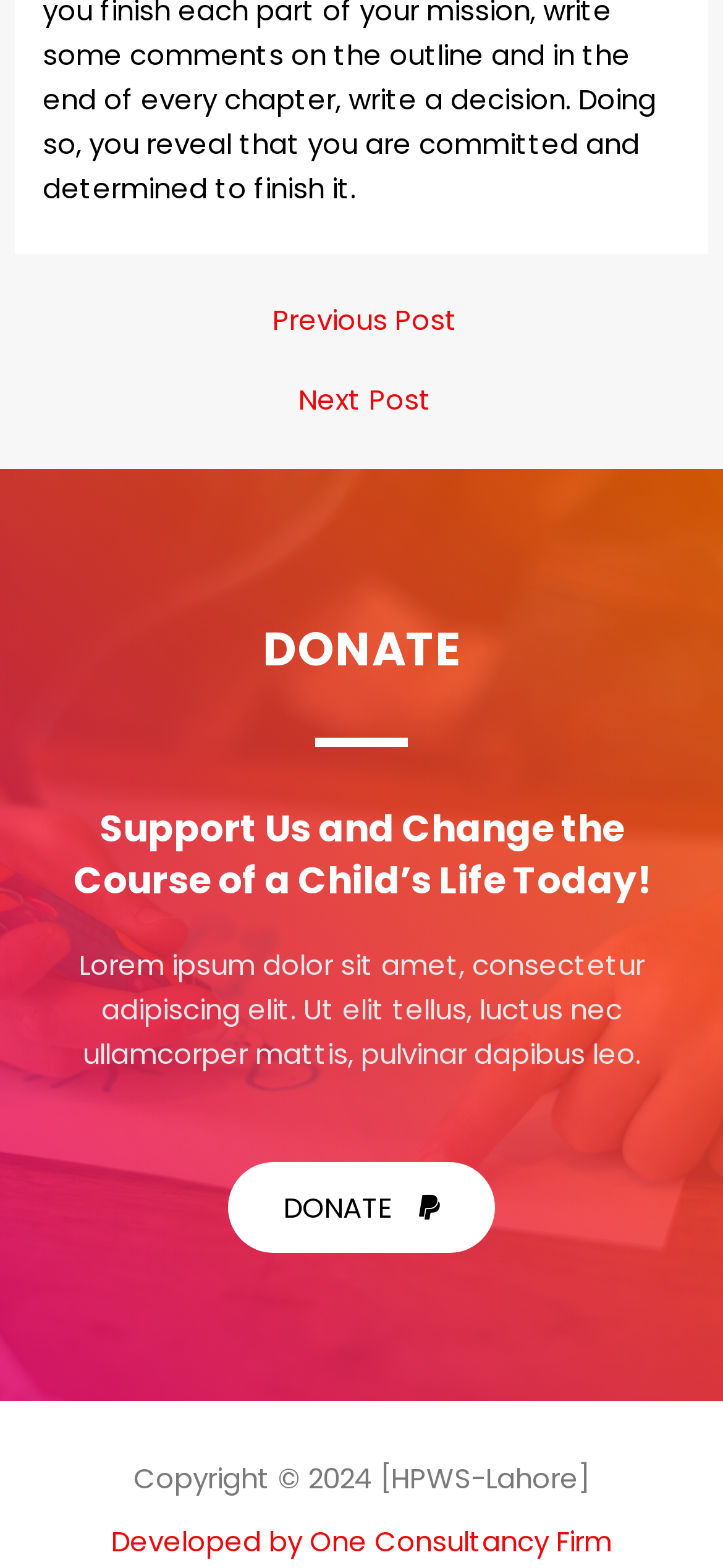Answer the question using only one word or a concise phrase: Who developed the website?

One Consultancy Firm